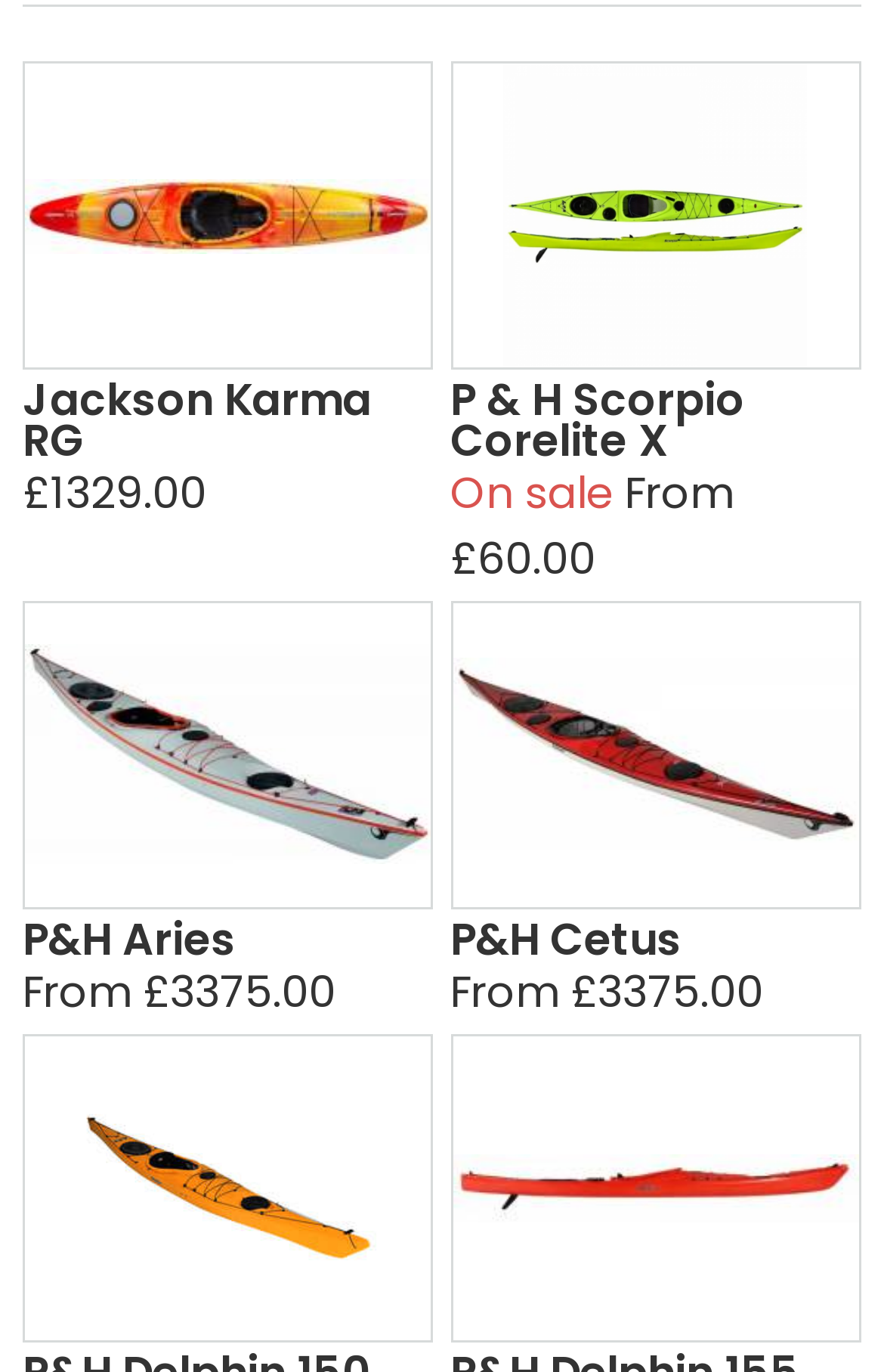Given the webpage screenshot, identify the bounding box of the UI element that matches this description: "Terms and Conditions".

None